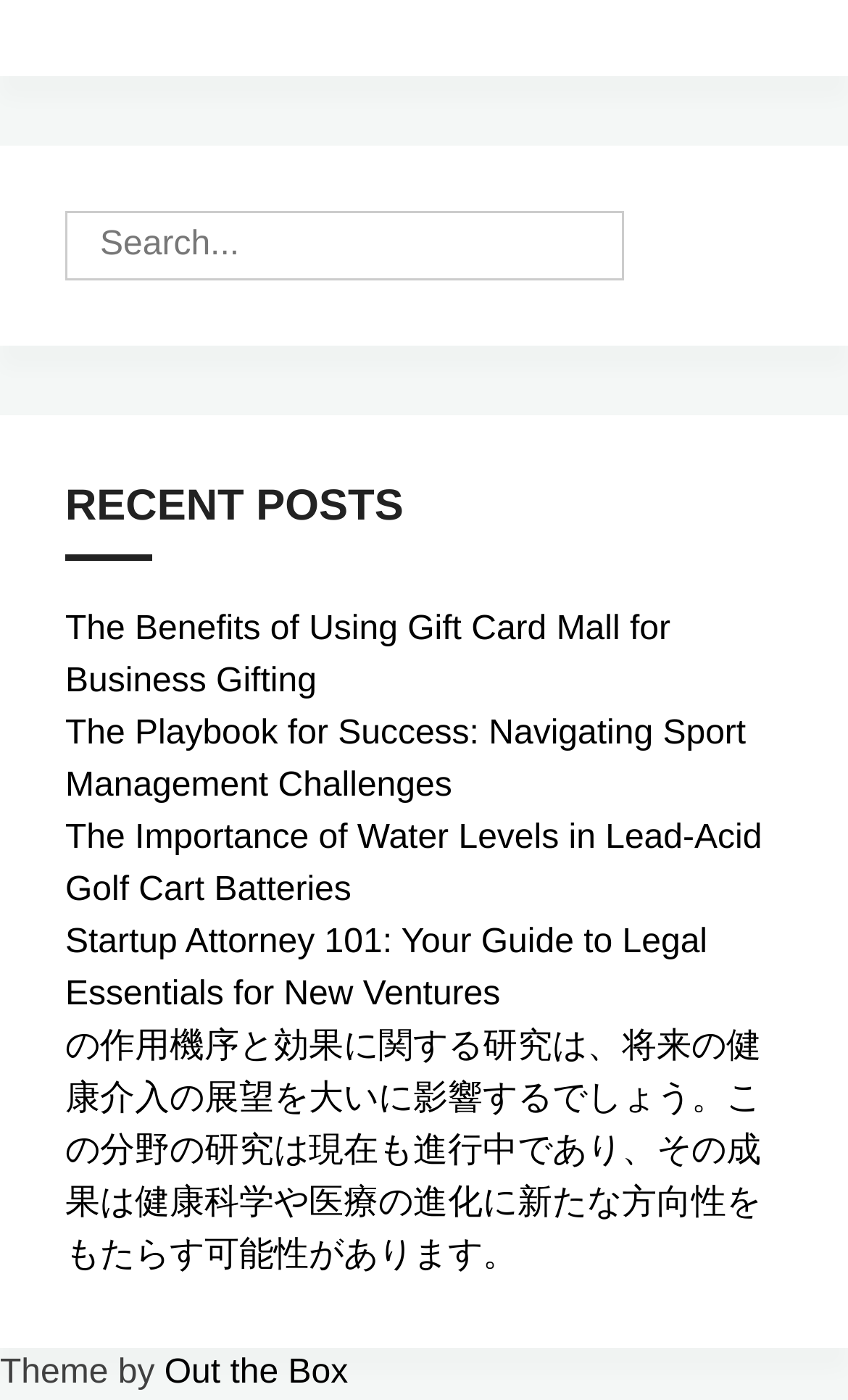Identify the bounding box for the UI element described as: "name="s" placeholder="Search..." title="Search for:"". The coordinates should be four float numbers between 0 and 1, i.e., [left, top, right, bottom].

[0.077, 0.151, 0.736, 0.201]